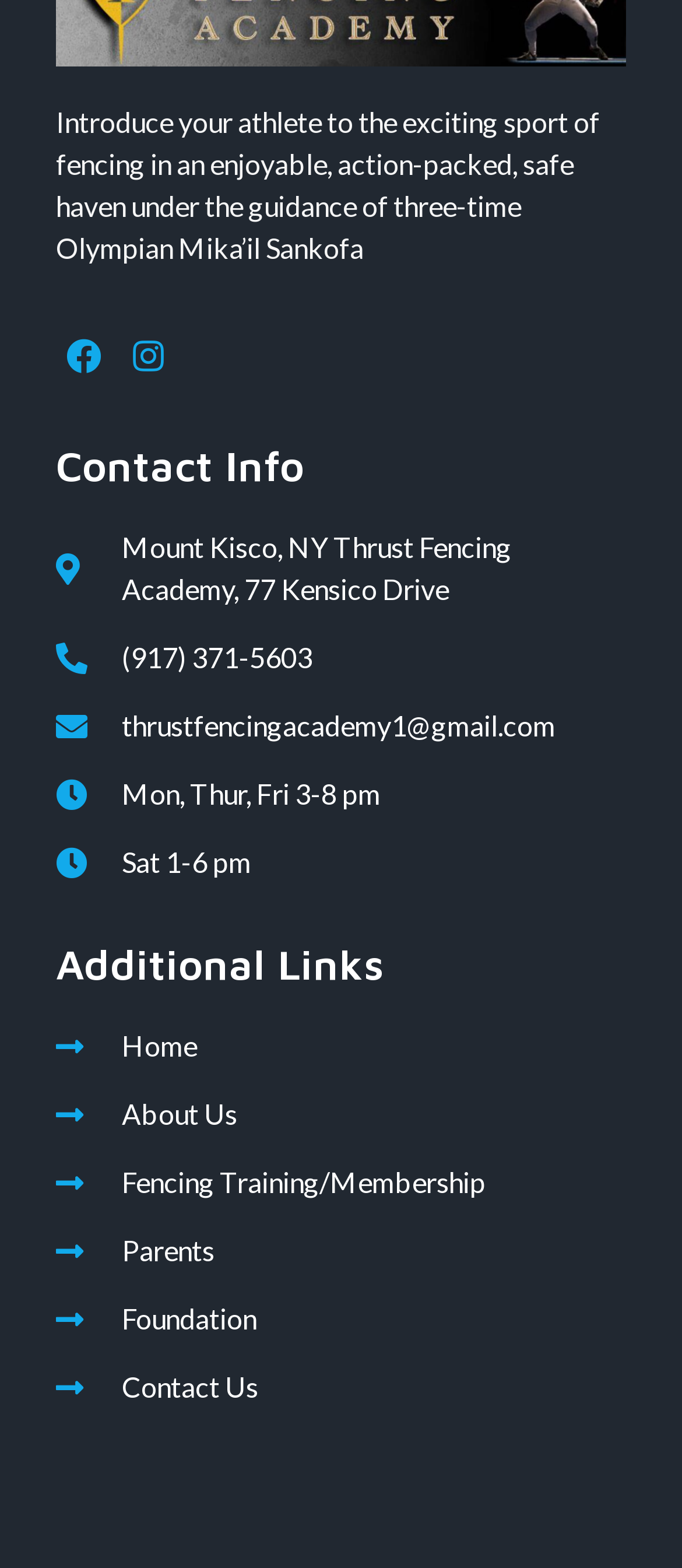Identify the bounding box coordinates of the element to click to follow this instruction: 'view the contact us page'. Ensure the coordinates are four float values between 0 and 1, provided as [left, top, right, bottom].

[0.082, 0.871, 0.918, 0.898]